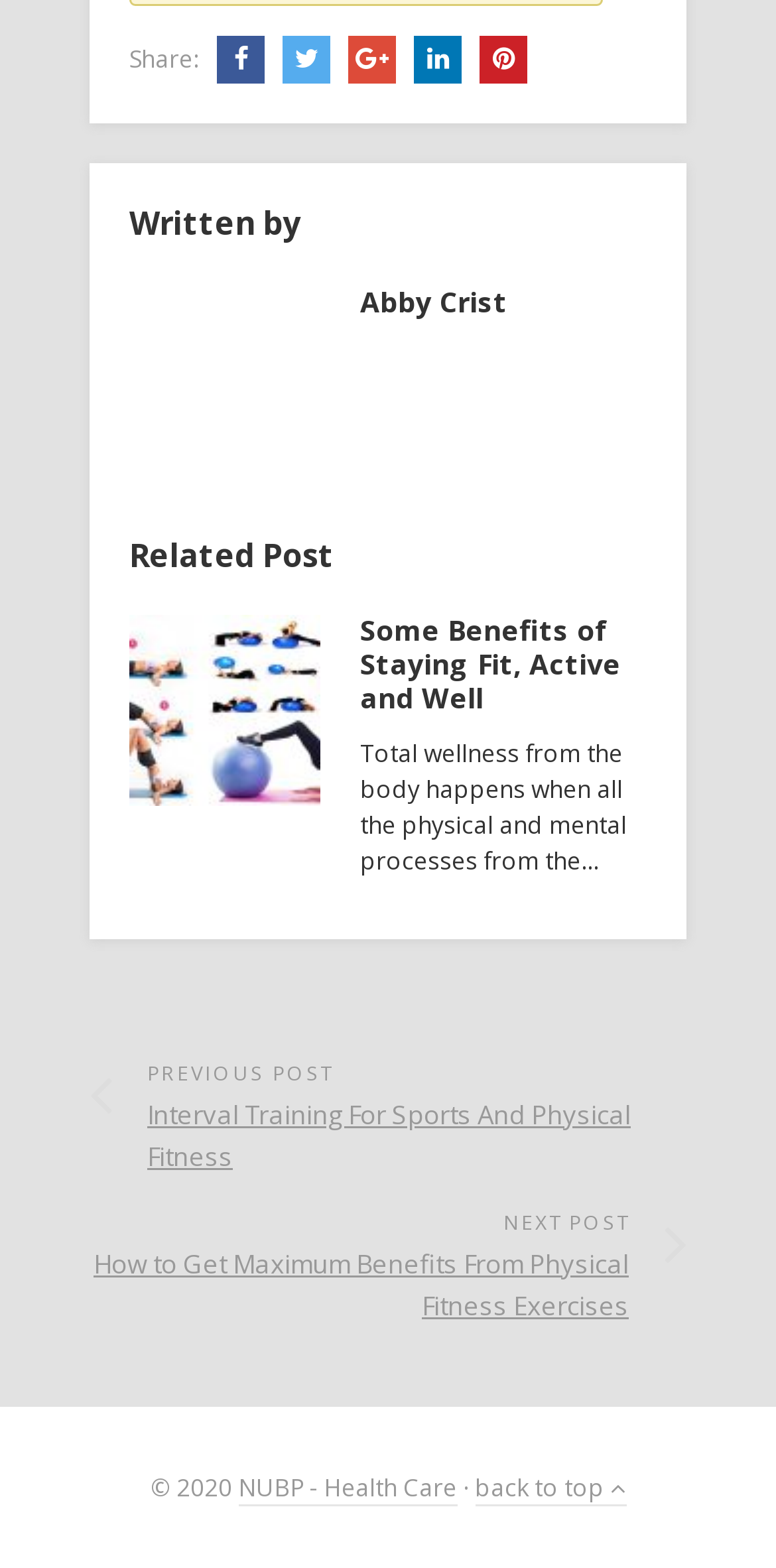Determine the bounding box coordinates for the area you should click to complete the following instruction: "View the previous post".

[0.115, 0.67, 0.885, 0.751]